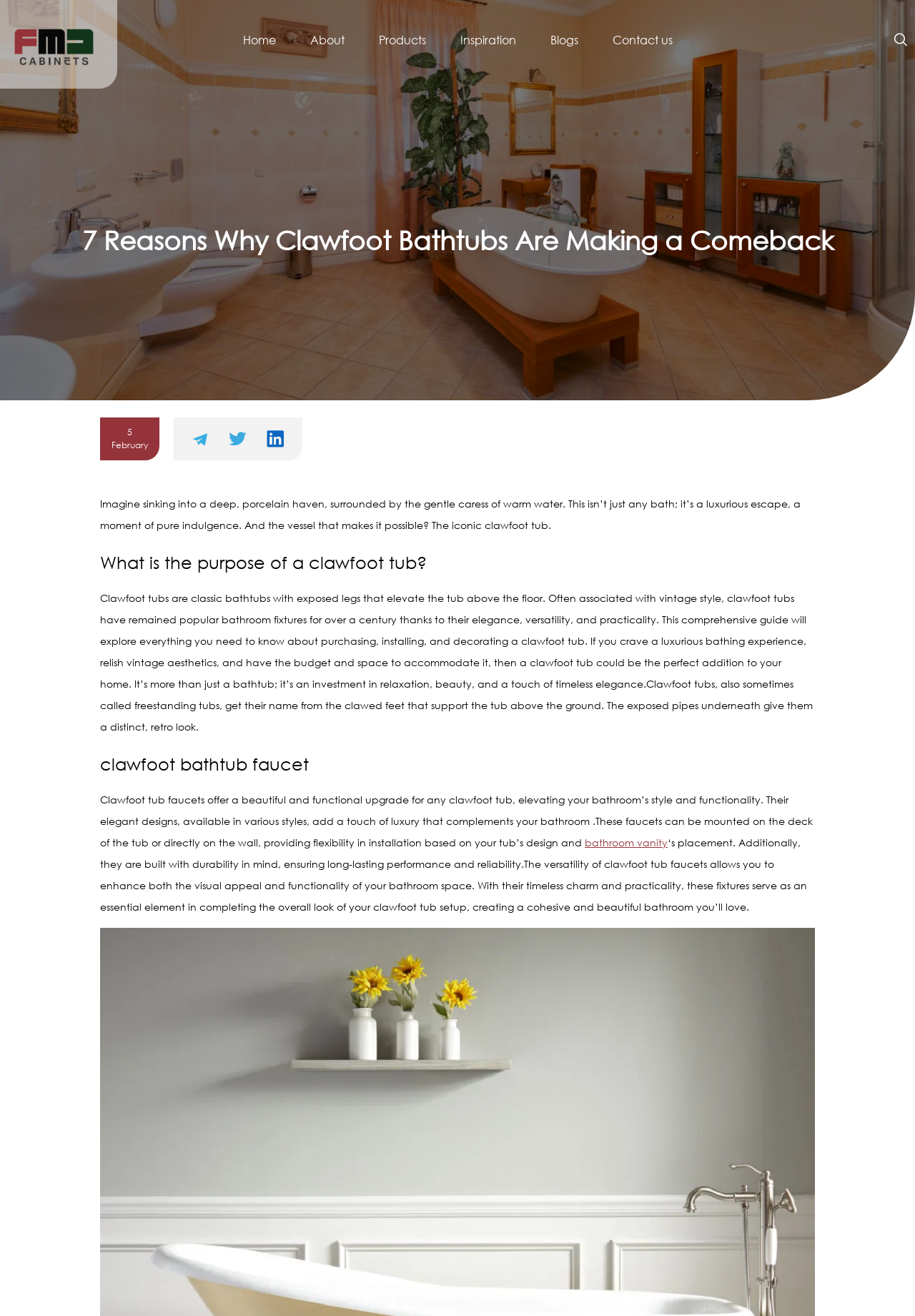What is the benefit of a clawfoot tub?
Please provide a comprehensive and detailed answer to the question.

The webpage describes a clawfoot tub as a vessel that makes a luxurious escape and relaxation possible, providing a moment of pure indulgence, and investing in relaxation, beauty, and a touch of timeless elegance.